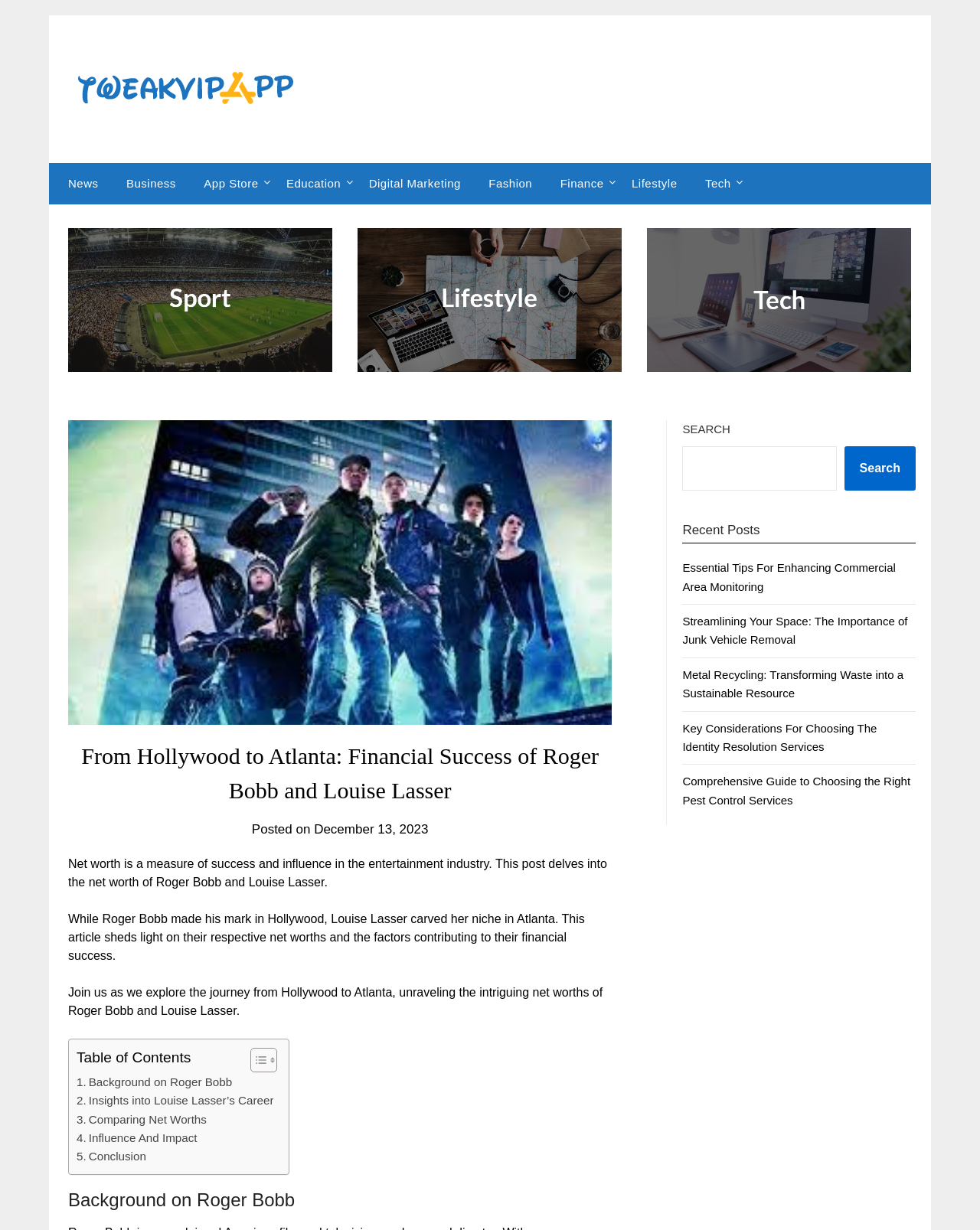Please find and report the bounding box coordinates of the element to click in order to perform the following action: "Read the article about Roger Bobb and Louise Lasser". The coordinates should be expressed as four float numbers between 0 and 1, in the format [left, top, right, bottom].

[0.07, 0.341, 0.624, 0.656]